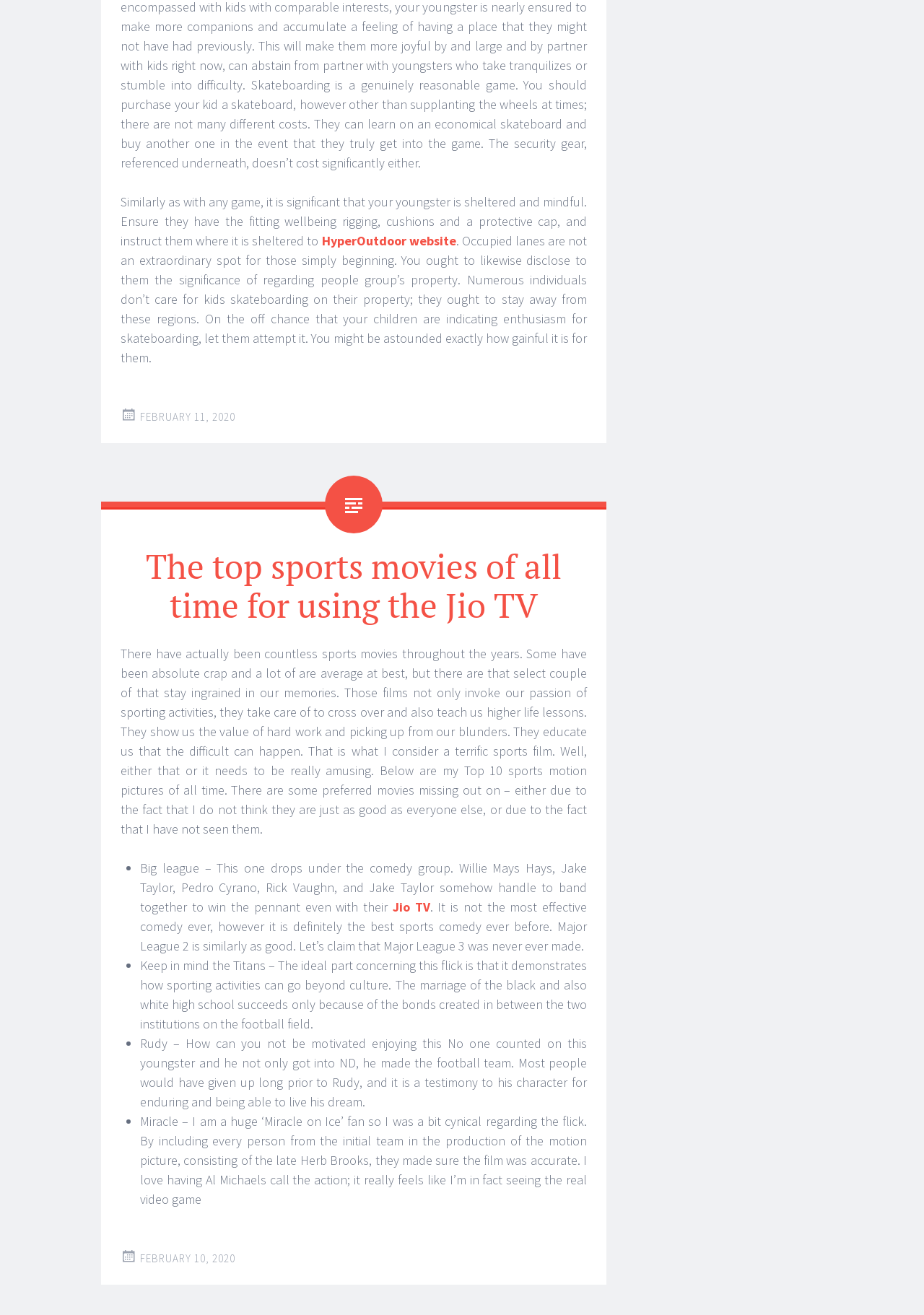What is the name of the baseball player mentioned in the article?
Could you give a comprehensive explanation in response to this question?

The article mentions Willie Mays Hays as a character in the movie 'Major League', which is described as a comedy sports movie.